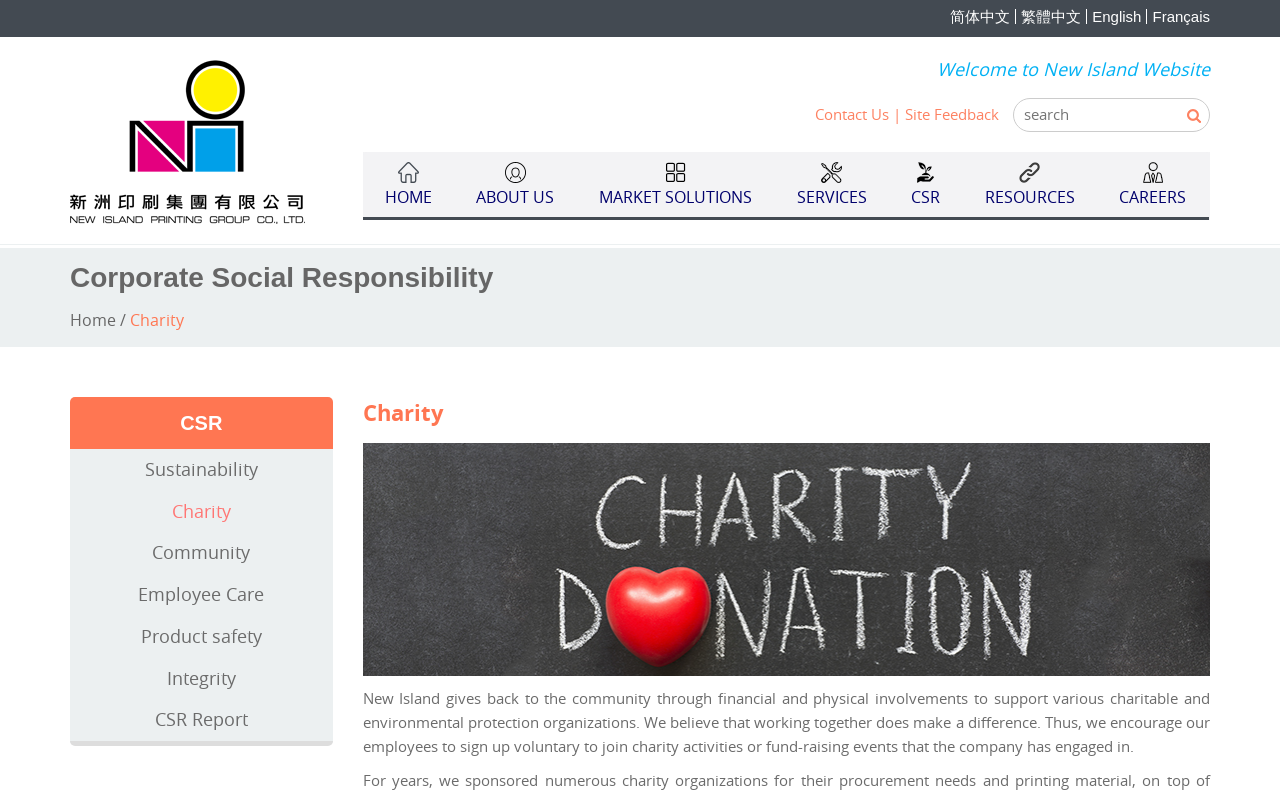Find the bounding box coordinates for the area that should be clicked to accomplish the instruction: "Switch to English".

[0.849, 0.011, 0.896, 0.03]